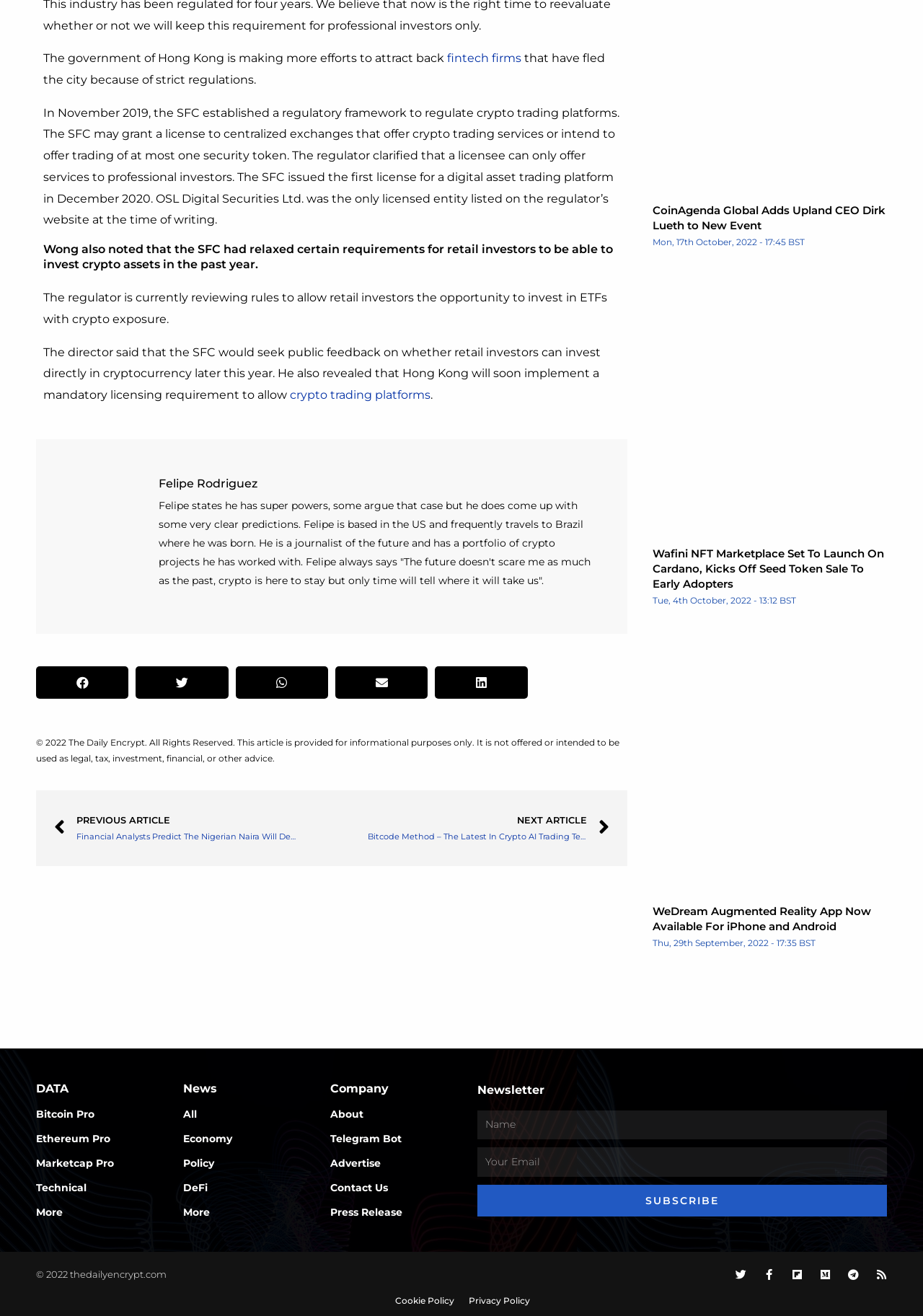What is Felipe Rodriguez's profession?
Based on the image, respond with a single word or phrase.

Journalist